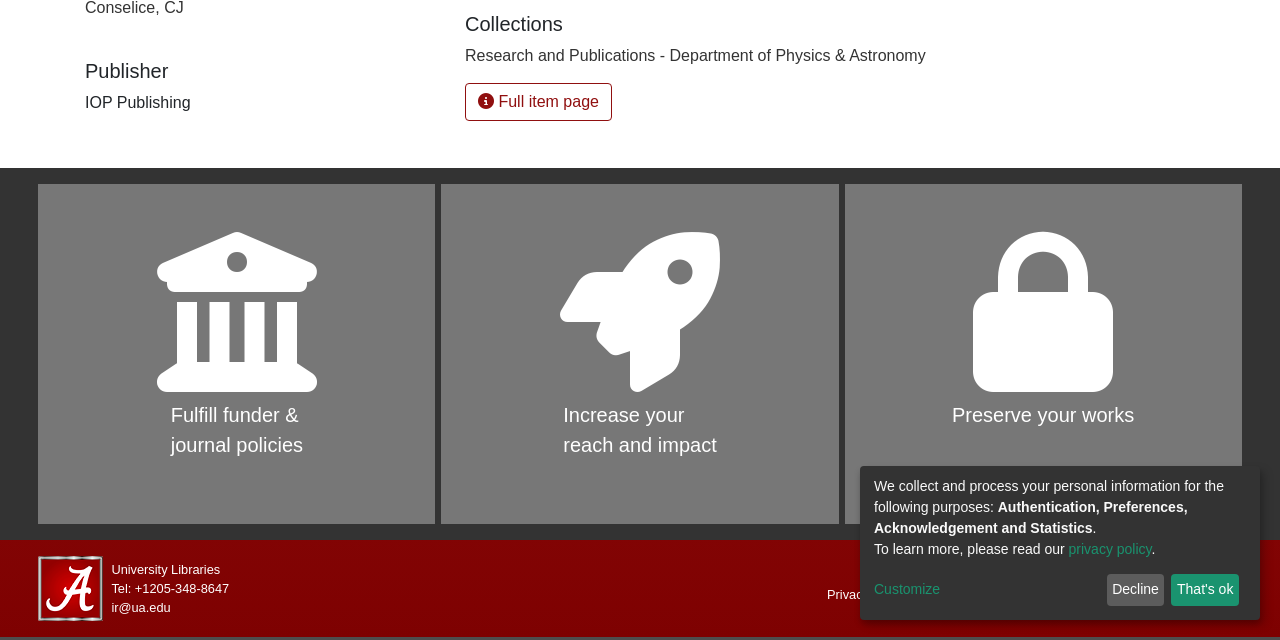Using the element description: "Page 1", determine the bounding box coordinates for the specified UI element. The coordinates should be four float numbers between 0 and 1, [left, top, right, bottom].

None